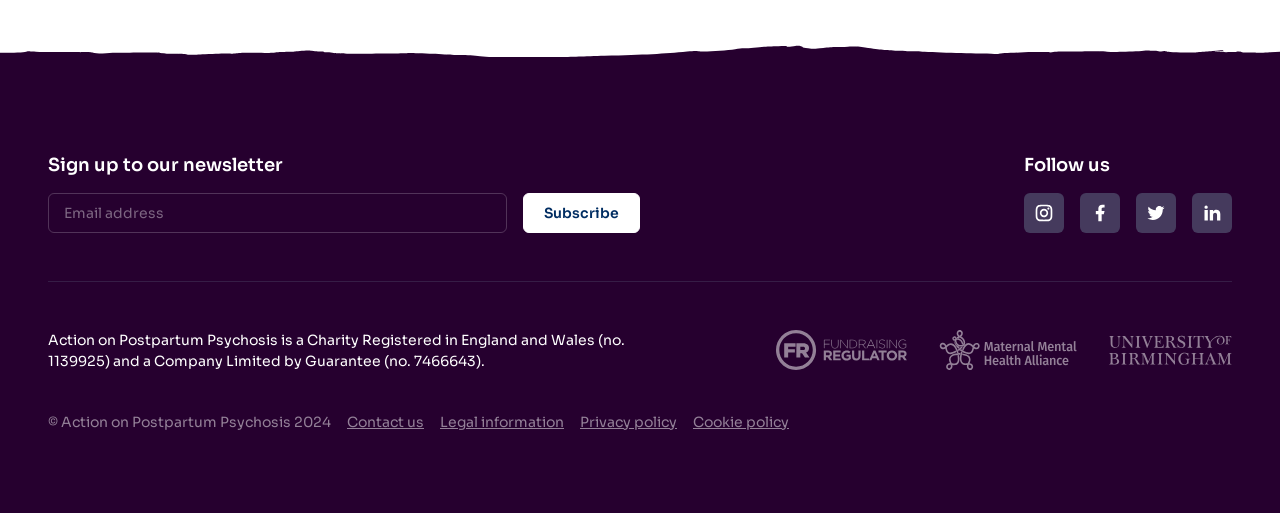Please find the bounding box for the UI element described by: "alt="juanpablo-roldan-QdSYSh8TthQ-unsplash2"".

None